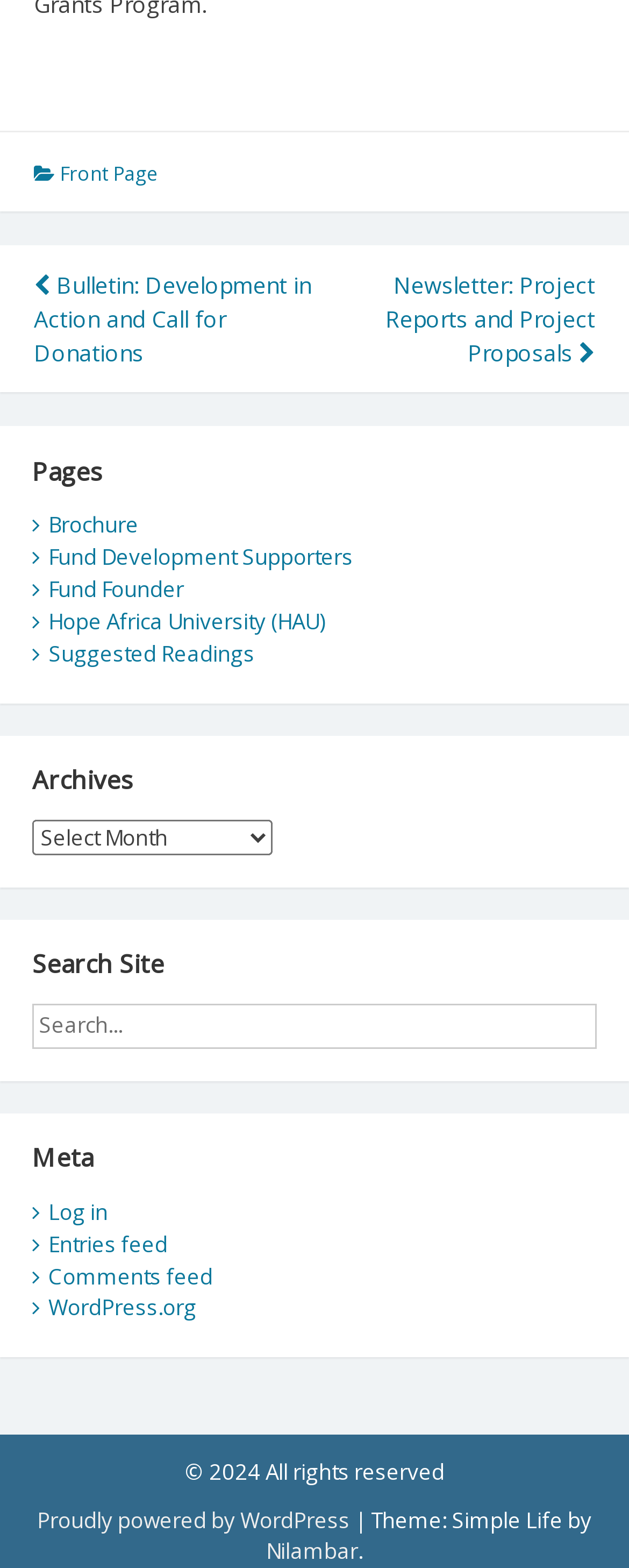Please reply with a single word or brief phrase to the question: 
What is the text above the search box?

Search Site